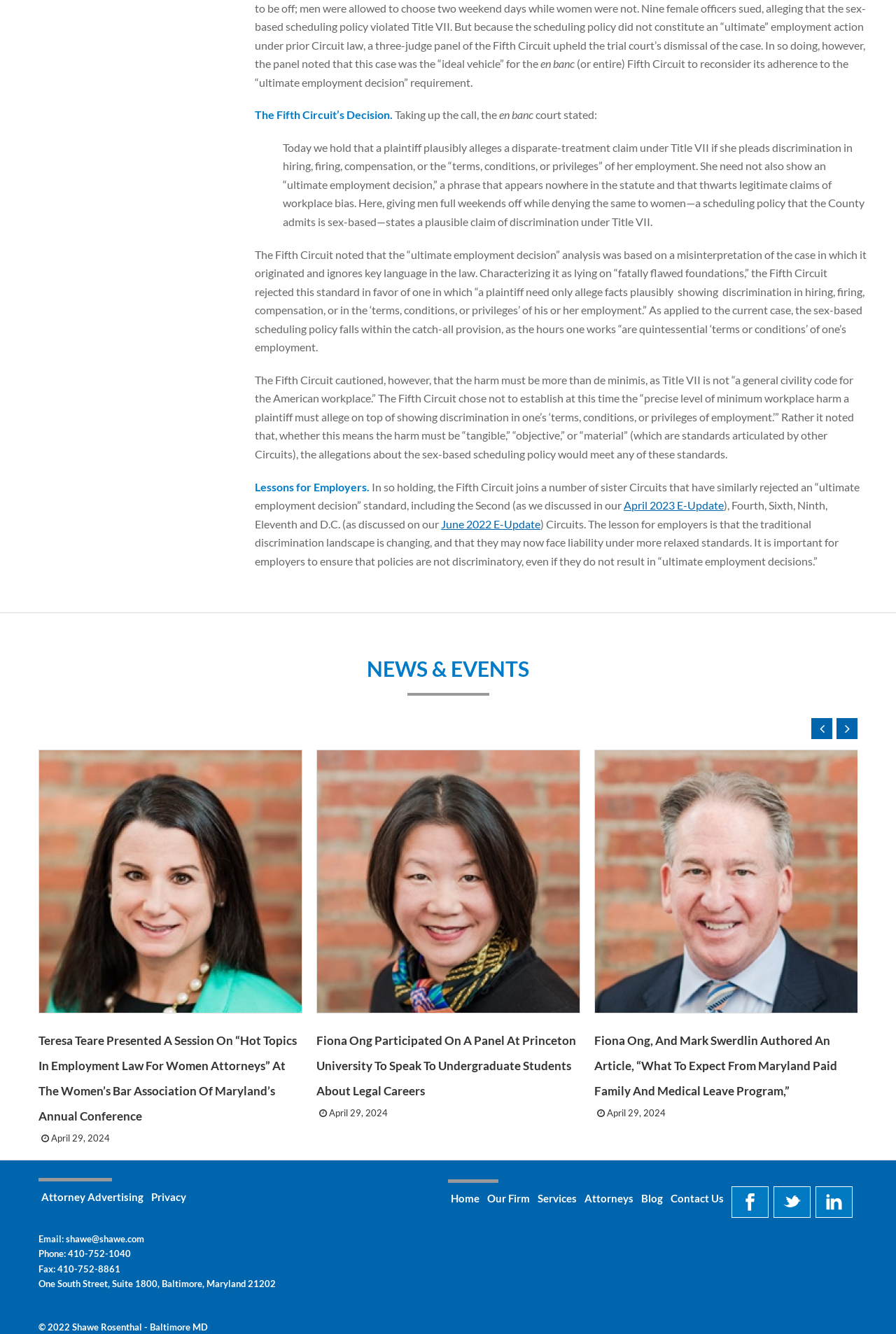Determine the bounding box coordinates for the UI element matching this description: "Our Firm".

[0.541, 0.889, 0.595, 0.908]